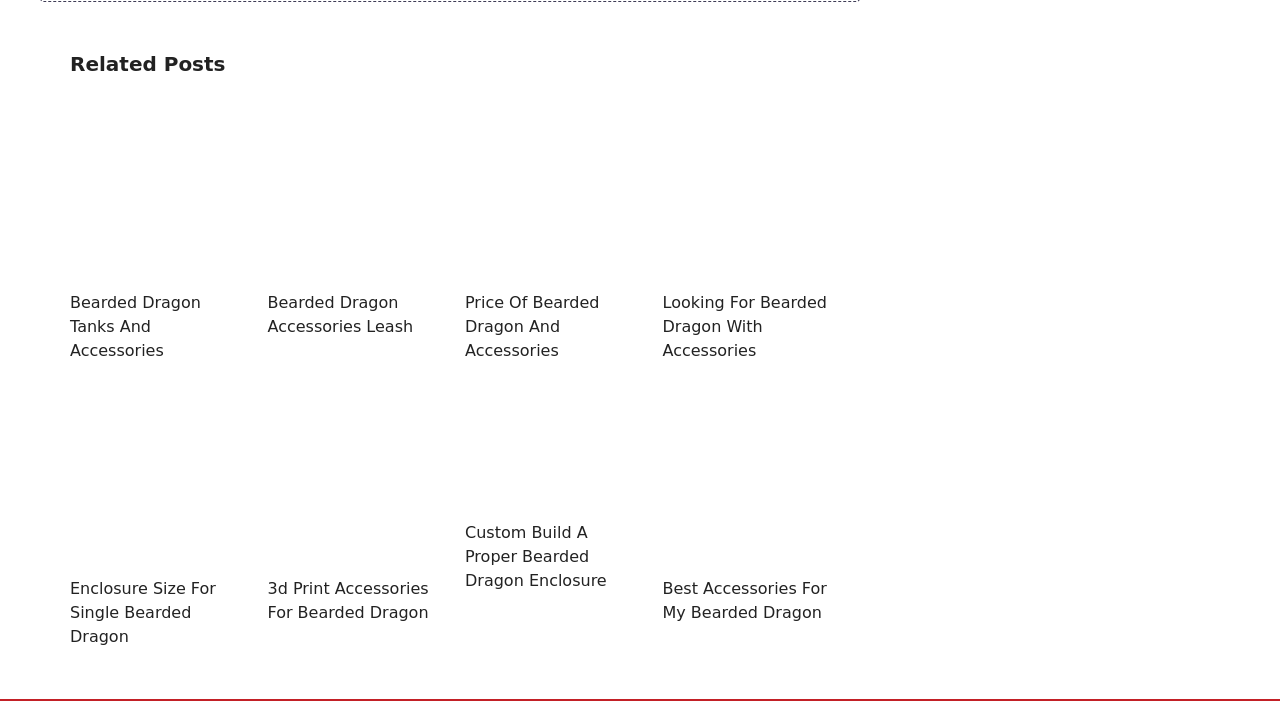Please find the bounding box coordinates of the element that must be clicked to perform the given instruction: "Click on the link 'Best Material To Make A Bearded Dragon Enclosure'". The coordinates should be four float numbers from 0 to 1, i.e., [left, top, right, bottom].

[0.055, 0.255, 0.186, 0.282]